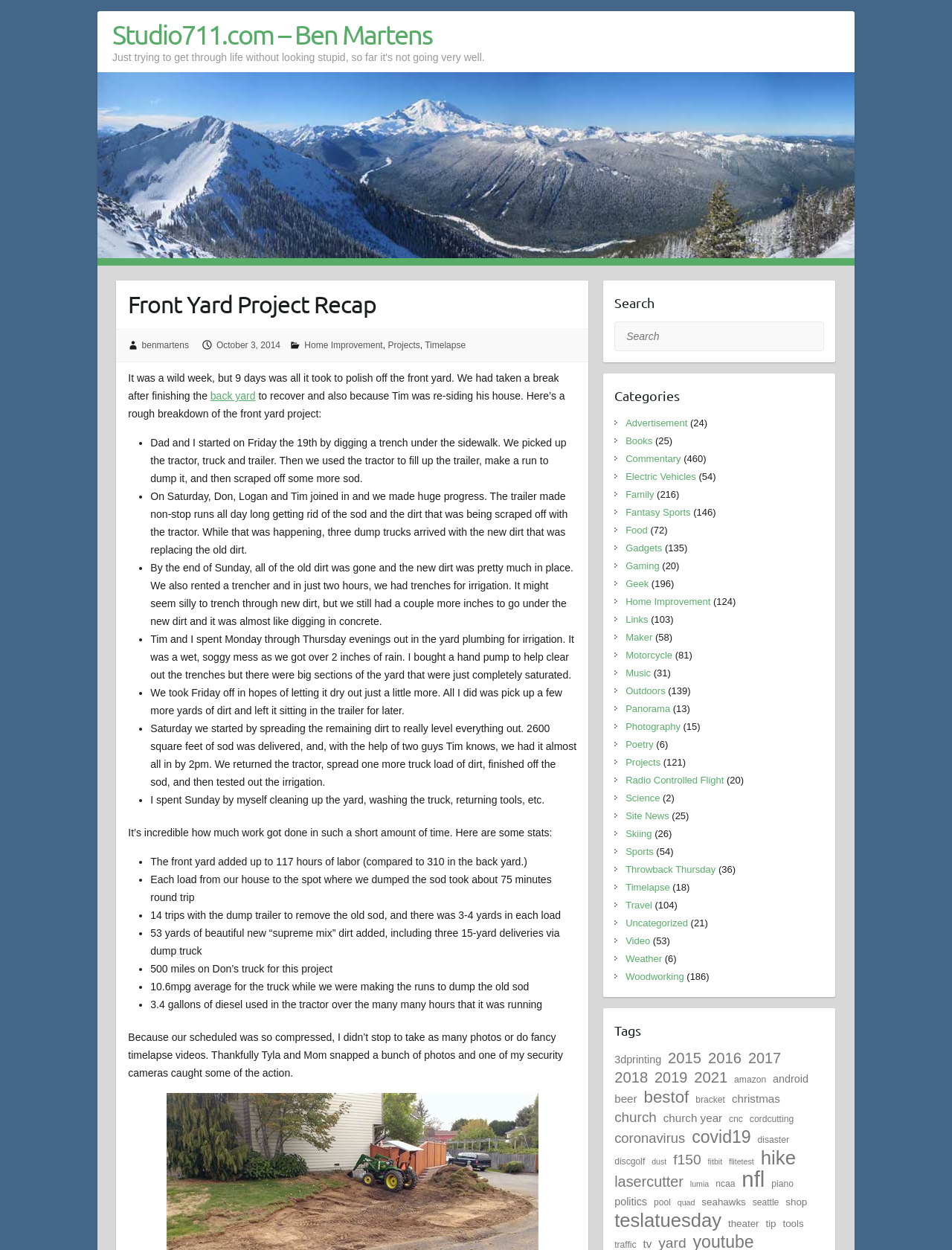Find the bounding box coordinates of the area that needs to be clicked in order to achieve the following instruction: "Click on the 'Timelapse' link". The coordinates should be specified as four float numbers between 0 and 1, i.e., [left, top, right, bottom].

[0.446, 0.272, 0.489, 0.28]